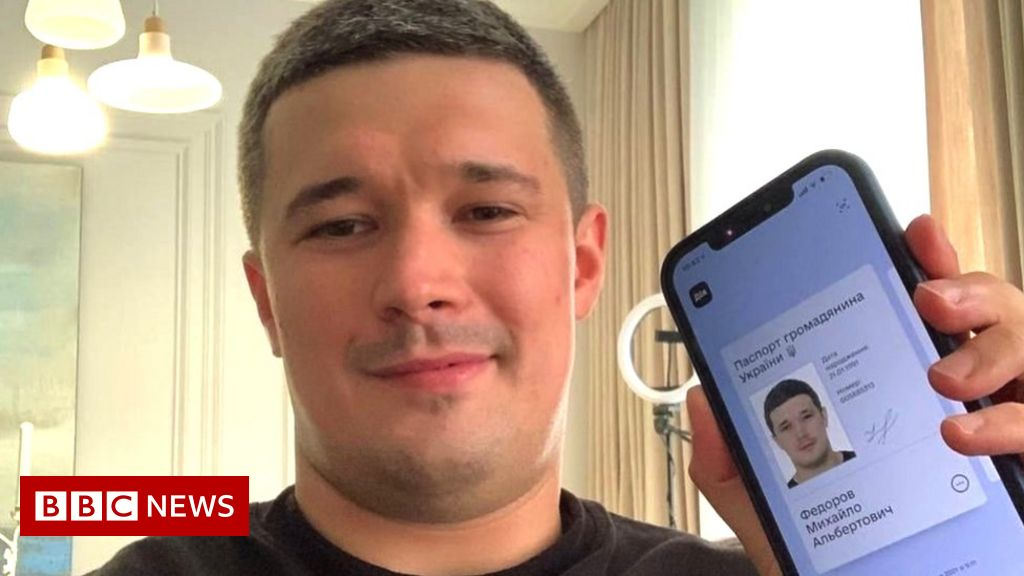What is the context of the article from BBC News?
Refer to the image and give a detailed answer to the query.

The image is part of an article from BBC News discussing Ukraine's digital initiatives during wartime, highlighting the minister's efforts in digital innovation amidst the country's ongoing challenges.